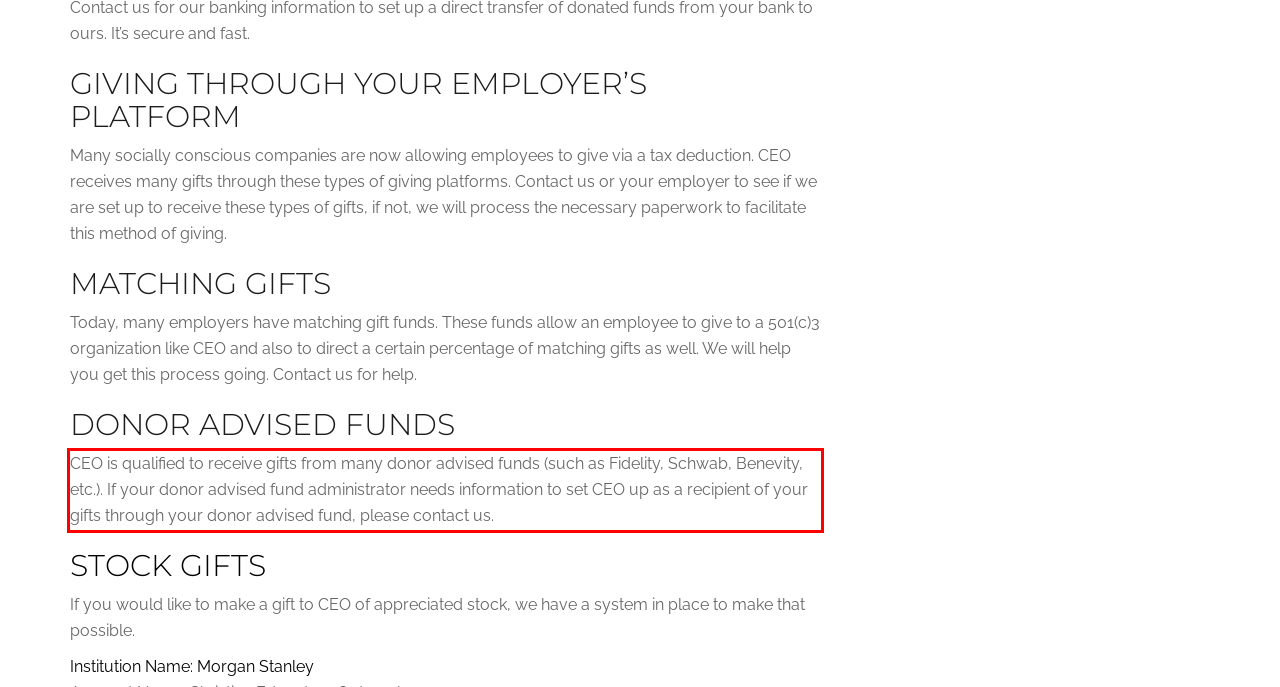Review the webpage screenshot provided, and perform OCR to extract the text from the red bounding box.

CEO is qualified to receive gifts from many donor advised funds (such as Fidelity, Schwab, Benevity, etc.). If your donor advised fund administrator needs information to set CEO up as a recipient of your gifts through your donor advised fund, please contact us.